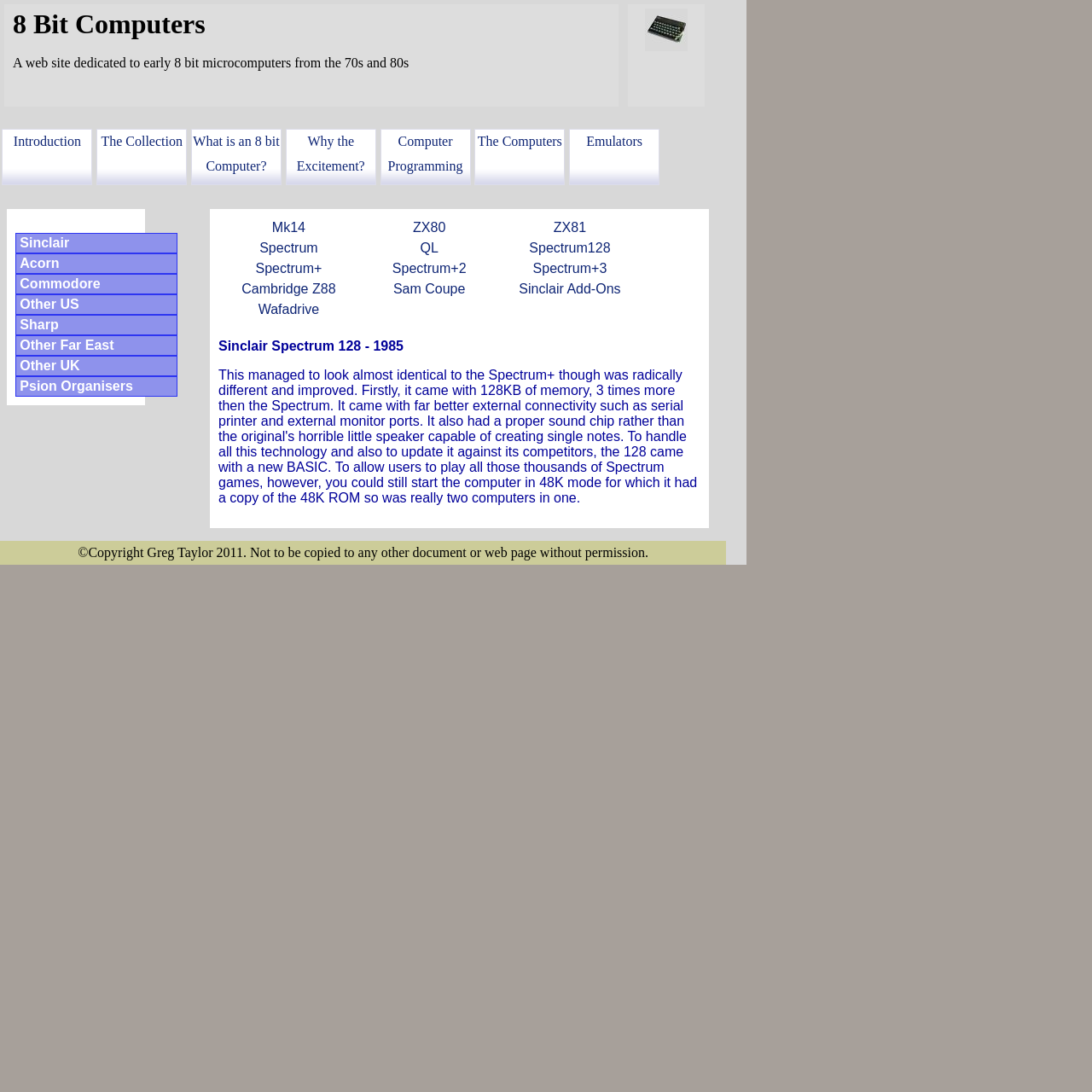What is the copyright information on this website?
Please answer the question with as much detail as possible using the screenshot.

The copyright information on this website is 'Copyright Greg Taylor 2011', which is stated at the bottom of the page in the text '©Copyright Greg Taylor 2011. Not to be copied to any other document or web page without permission'.